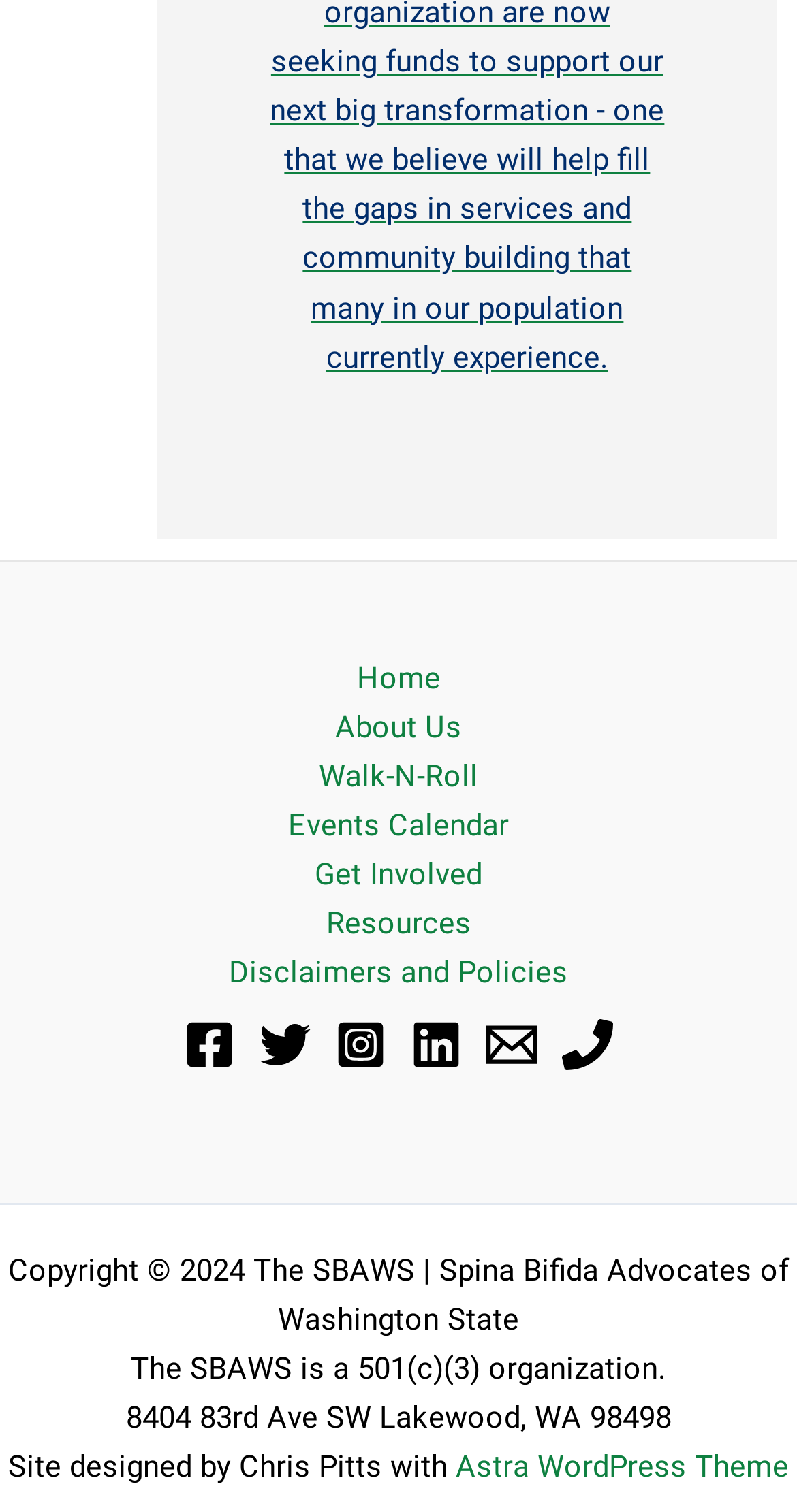Please mark the bounding box coordinates of the area that should be clicked to carry out the instruction: "Visit Facebook".

[0.231, 0.674, 0.295, 0.708]